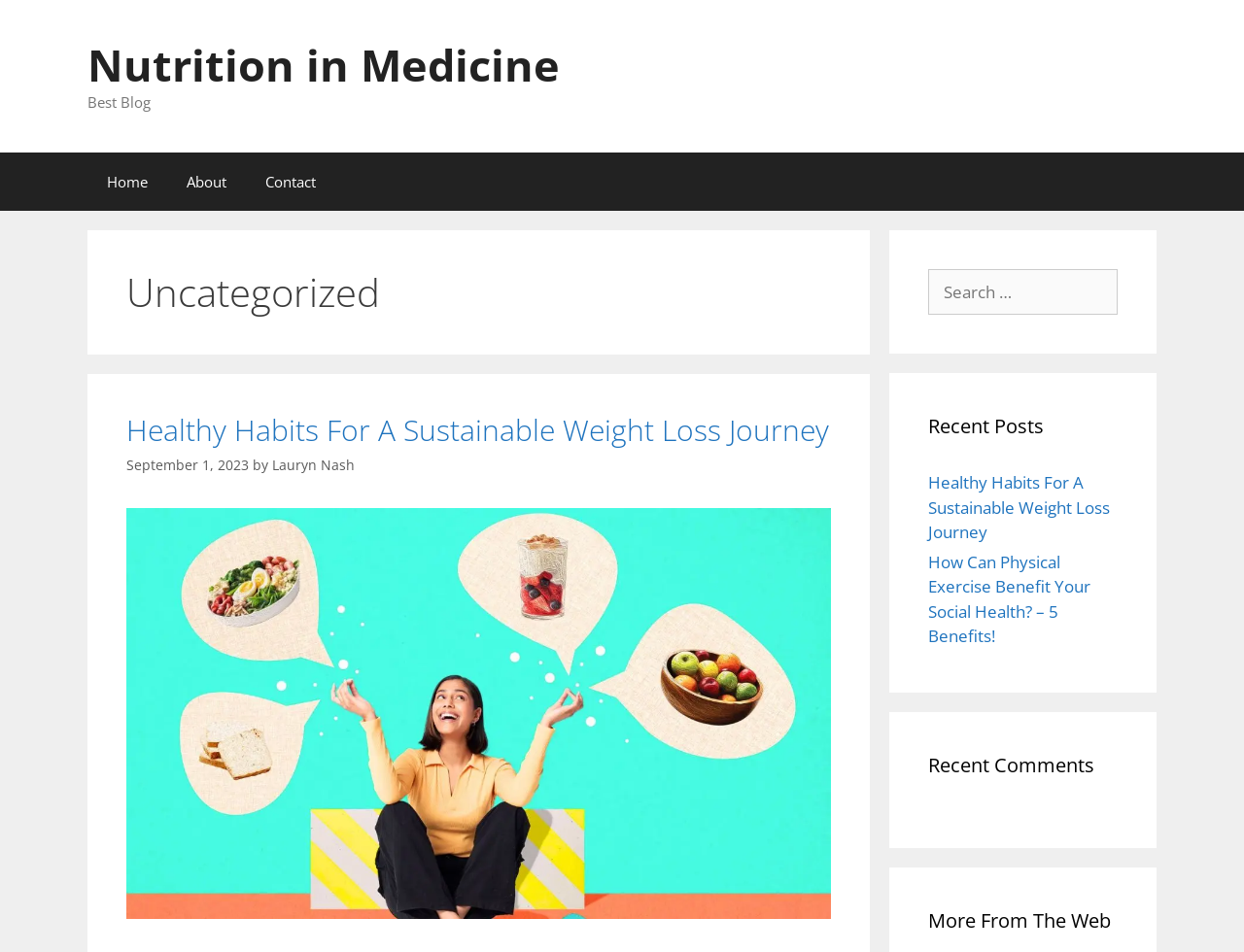What is the date of the first blog post?
Please provide a comprehensive answer based on the visual information in the image.

The date of the first blog post can be found in the content section, where it says 'September 1, 2023' in a time element.